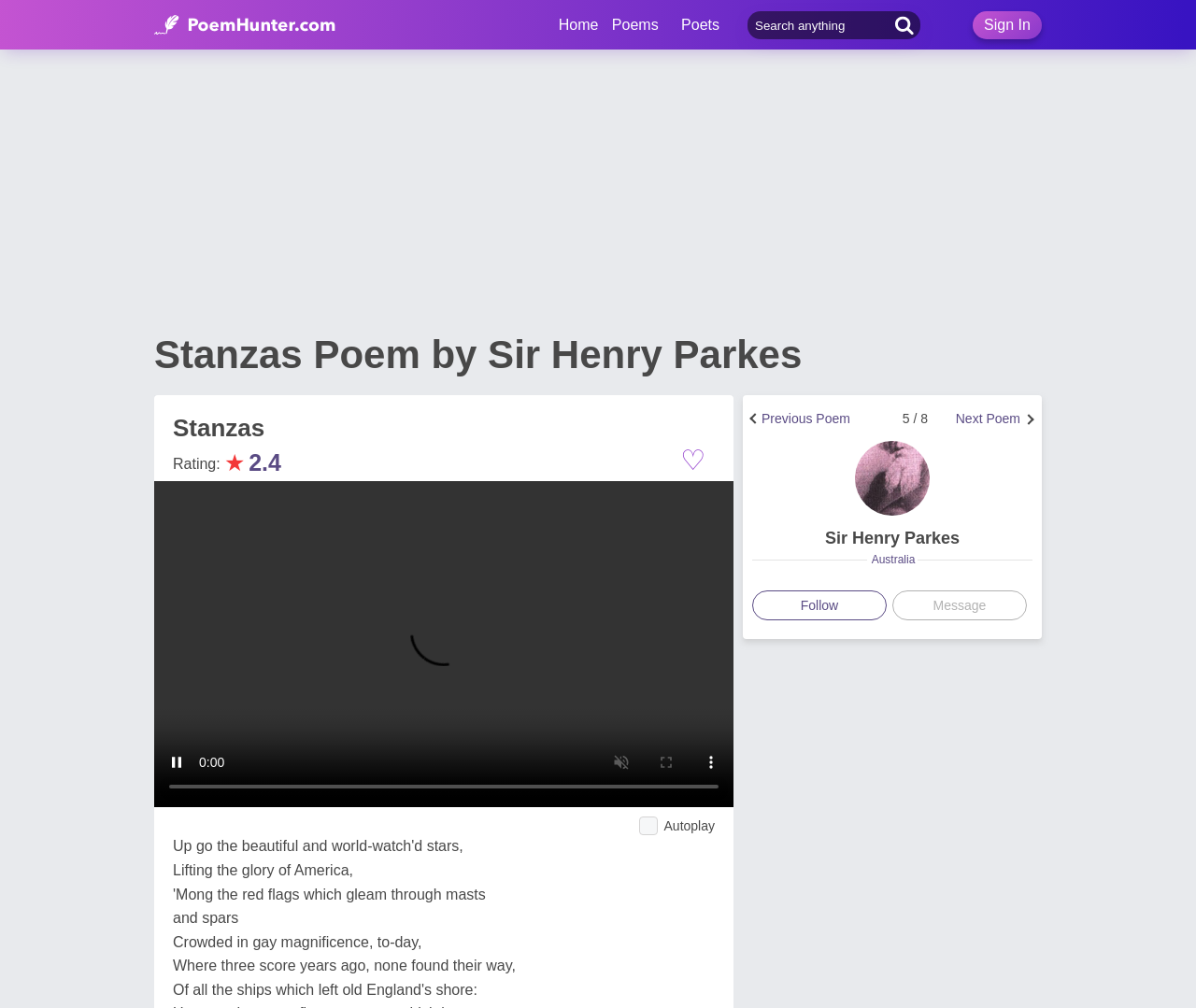Please locate the bounding box coordinates of the element that needs to be clicked to achieve the following instruction: "Sign in to the website". The coordinates should be four float numbers between 0 and 1, i.e., [left, top, right, bottom].

[0.823, 0.017, 0.862, 0.033]